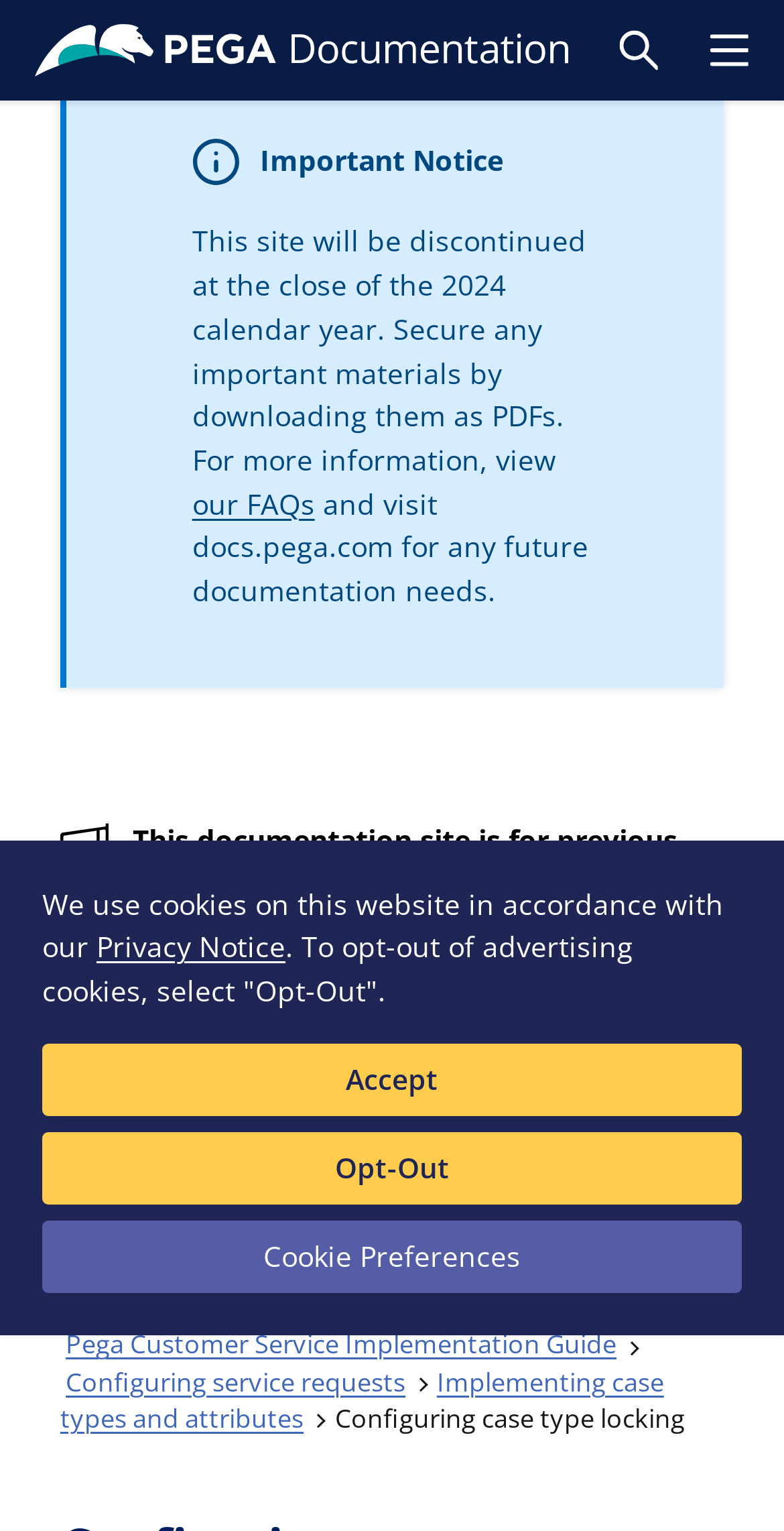Find the bounding box coordinates of the element's region that should be clicked in order to follow the given instruction: "Visit our new documentation site for current releases". The coordinates should consist of four float numbers between 0 and 1, i.e., [left, top, right, bottom].

[0.077, 0.568, 0.872, 0.622]